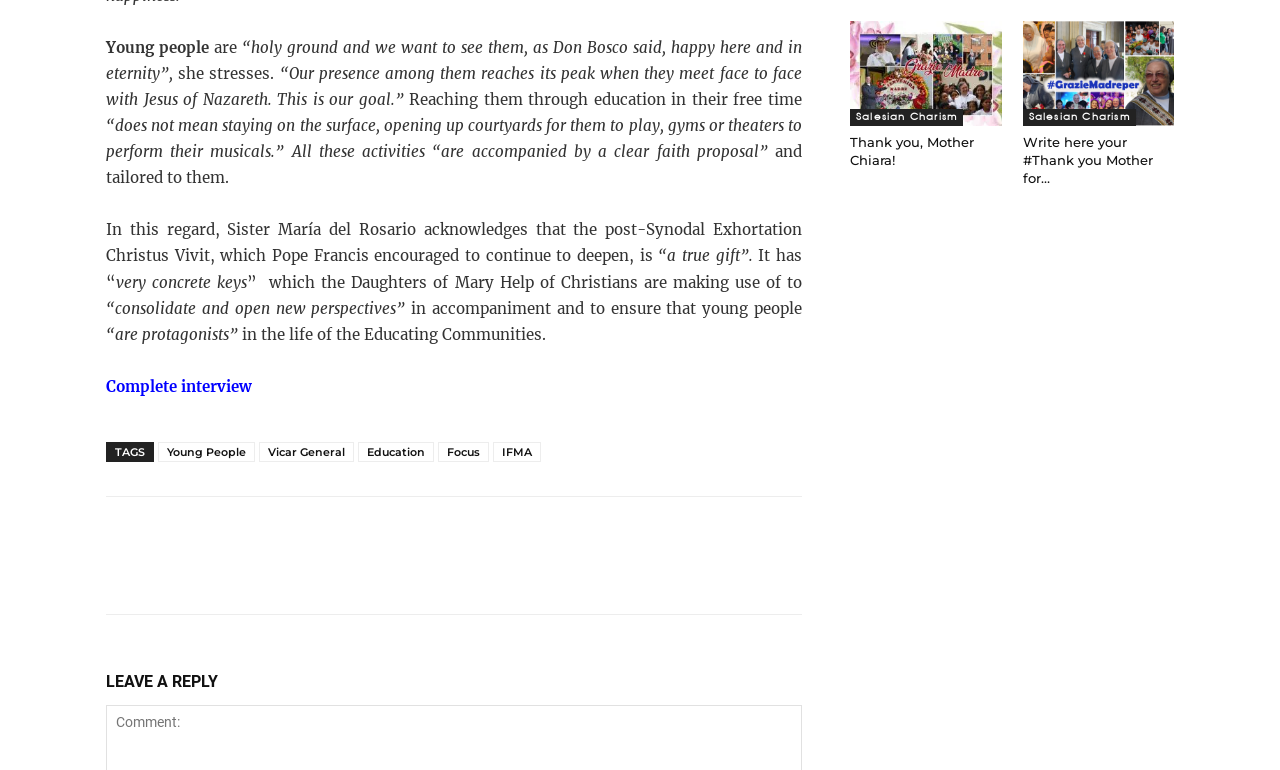Please identify the bounding box coordinates of the element I should click to complete this instruction: 'Click on 'Thank you, Mother Chiara!''. The coordinates should be given as four float numbers between 0 and 1, like this: [left, top, right, bottom].

[0.664, 0.028, 0.782, 0.163]